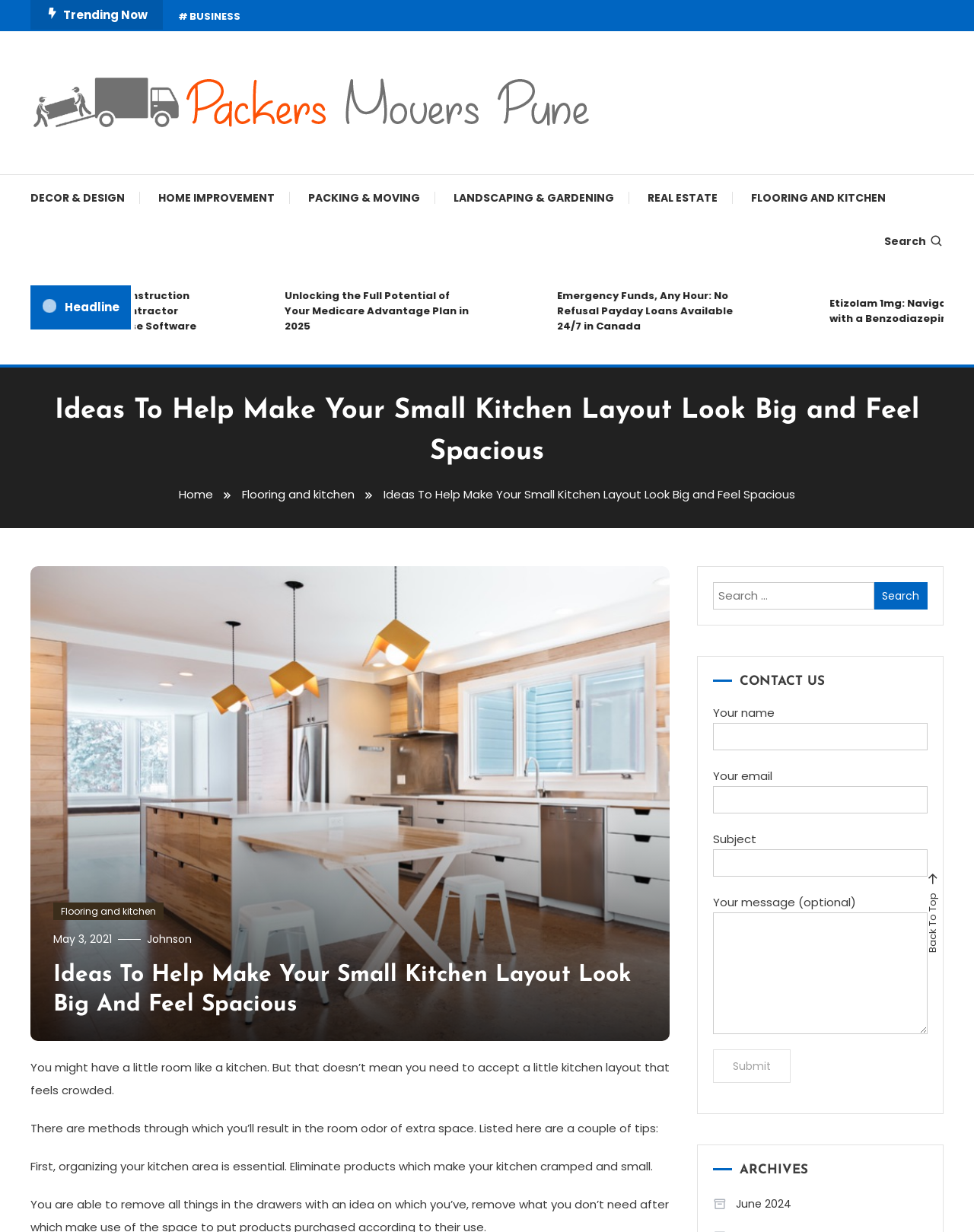Locate the bounding box coordinates of the element that should be clicked to fulfill the instruction: "Click on the 'DECOR & DESIGN' link".

[0.031, 0.142, 0.144, 0.179]